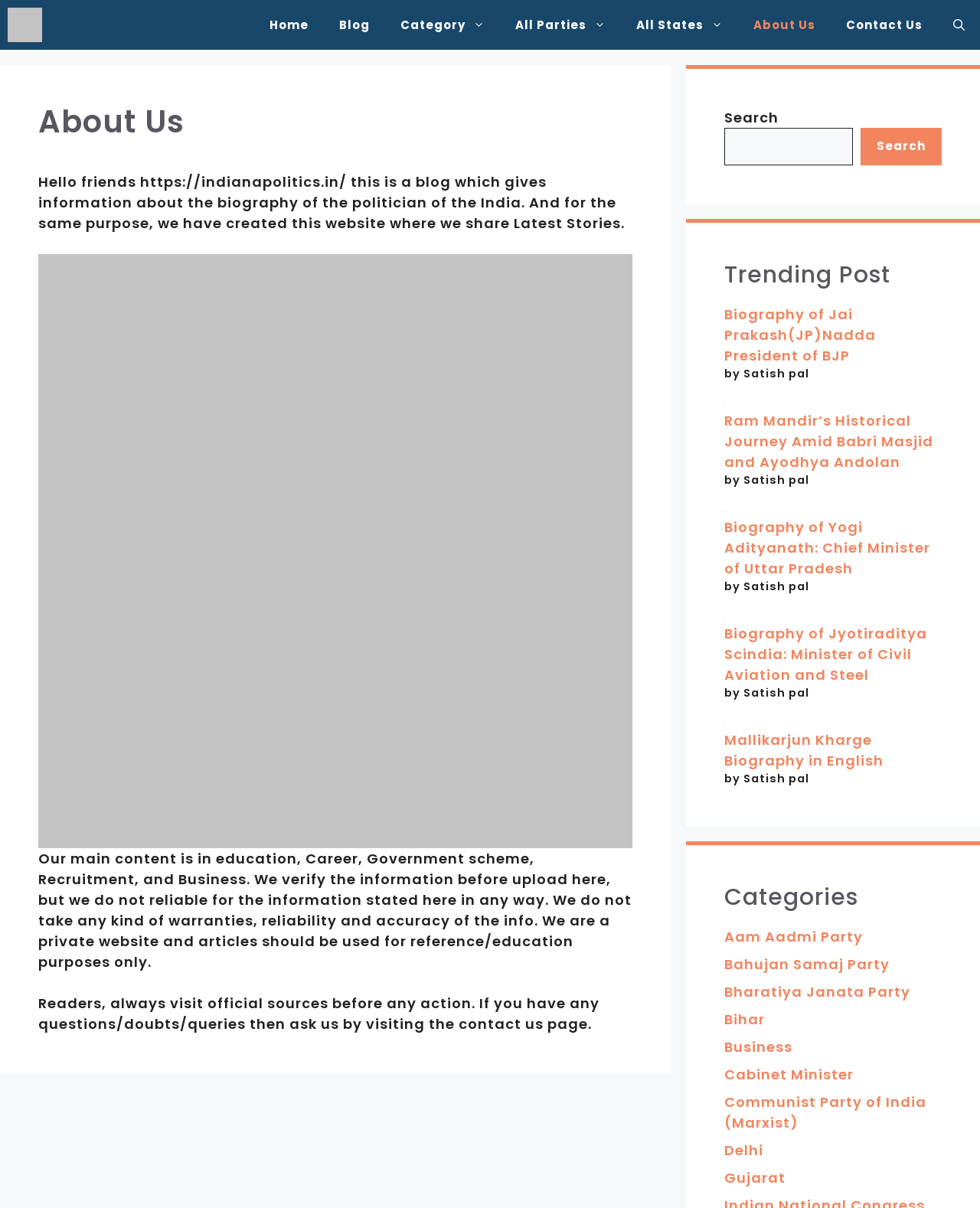Please answer the following query using a single word or phrase: 
What is the purpose of the website?

To share information about Indian politicians